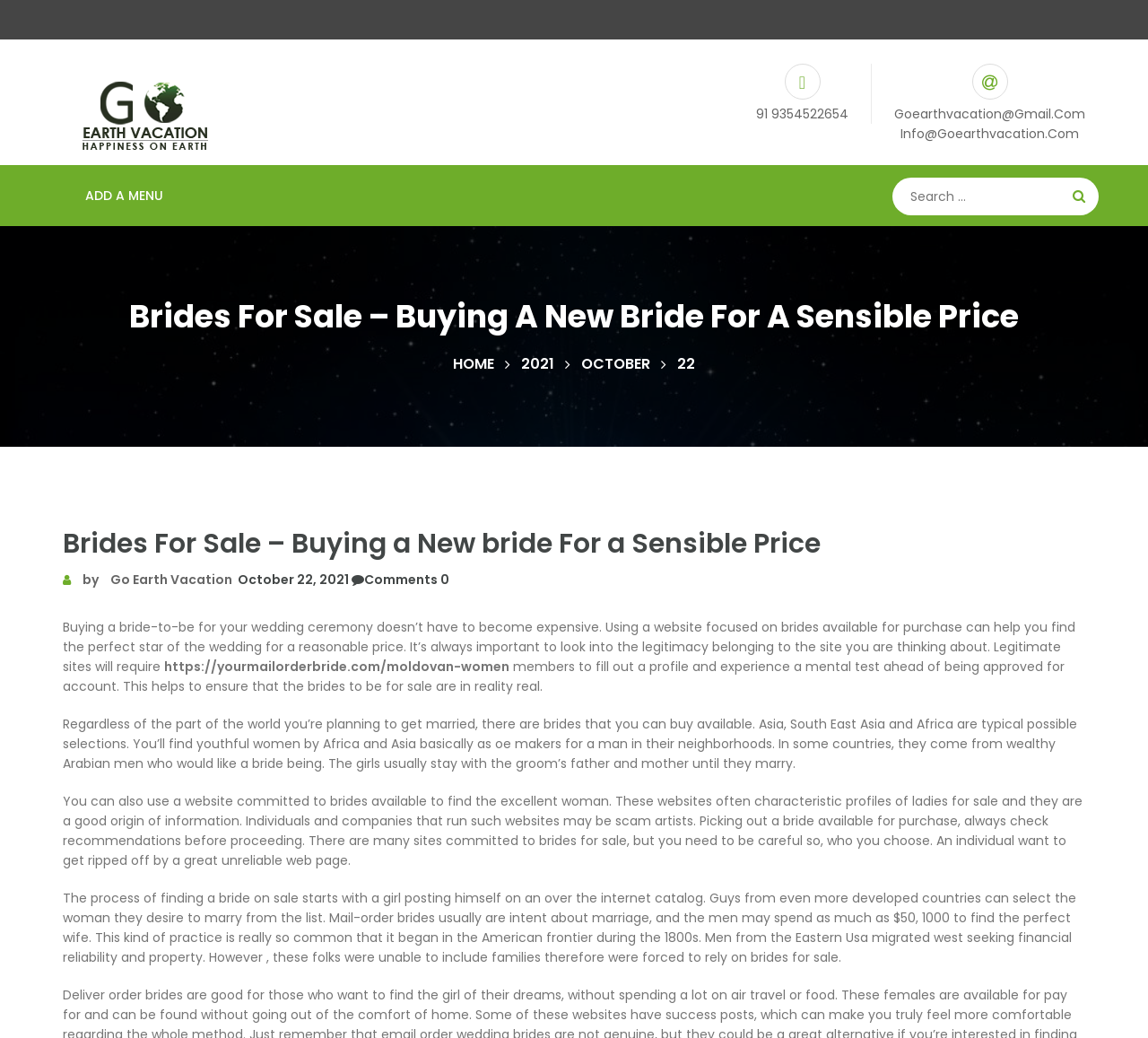Find and provide the bounding box coordinates for the UI element described here: "aria-label="Search" name="s" placeholder="Search ..."". The coordinates should be given as four float numbers between 0 and 1: [left, top, right, bottom].

[0.777, 0.171, 0.957, 0.207]